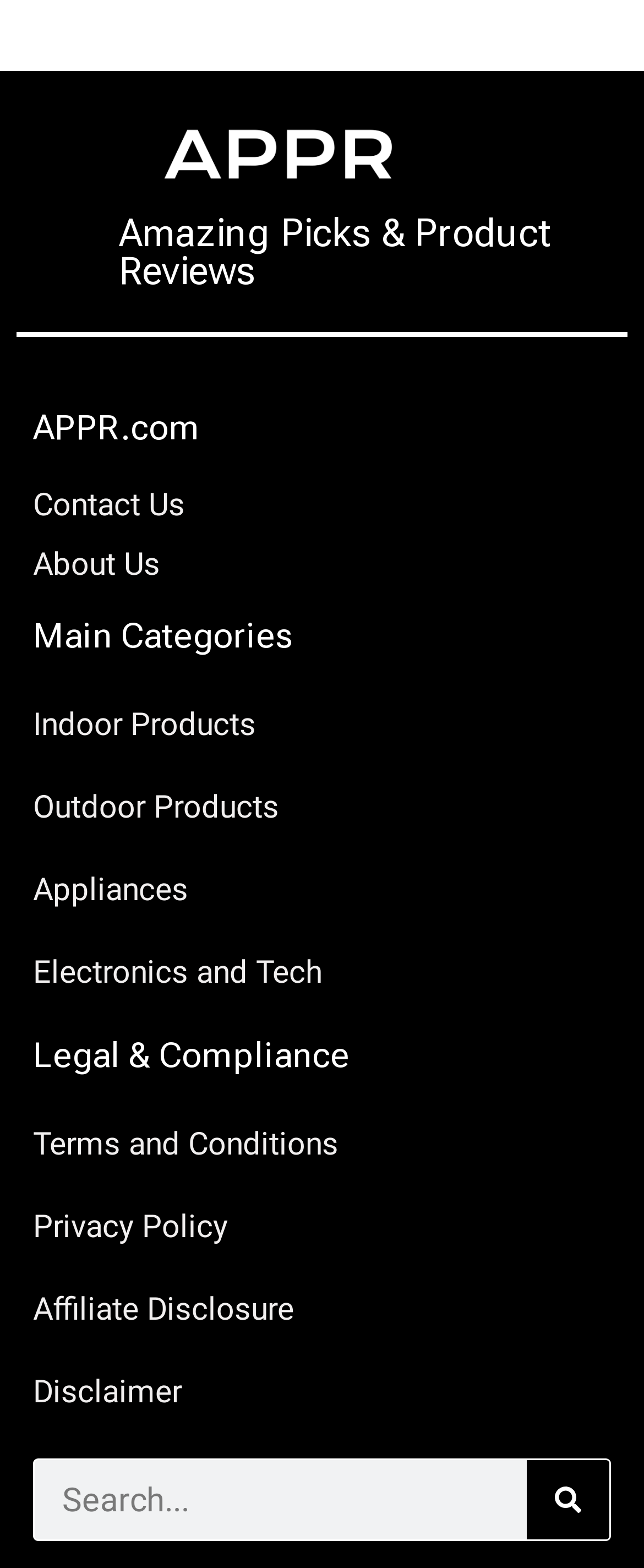Given the element description APPR.com, specify the bounding box coordinates of the corresponding UI element in the format (top-left x, top-left y, bottom-right x, bottom-right y). All values must be between 0 and 1.

[0.051, 0.26, 0.31, 0.286]